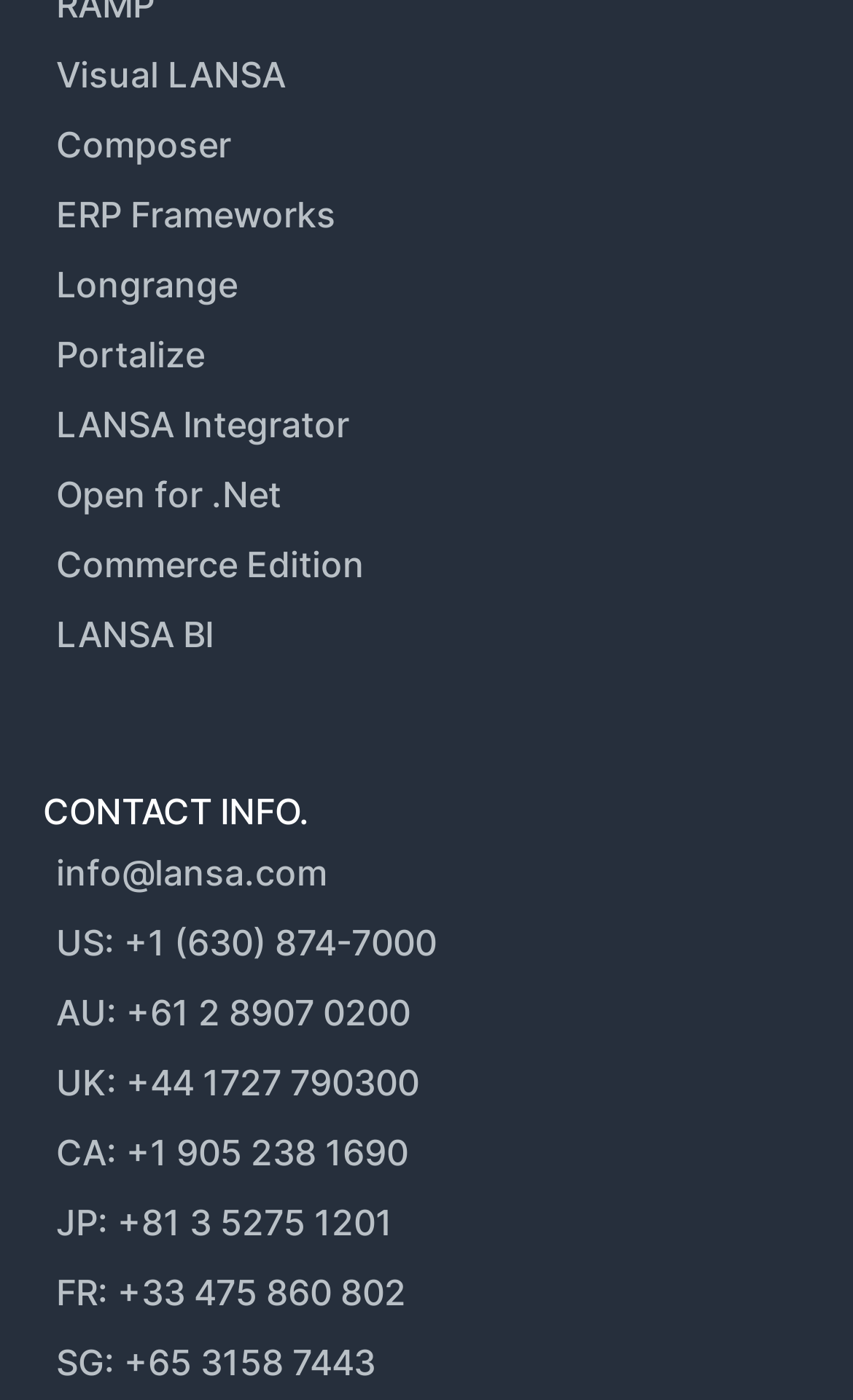How many phone numbers are listed for different countries?
From the screenshot, provide a brief answer in one word or phrase.

7